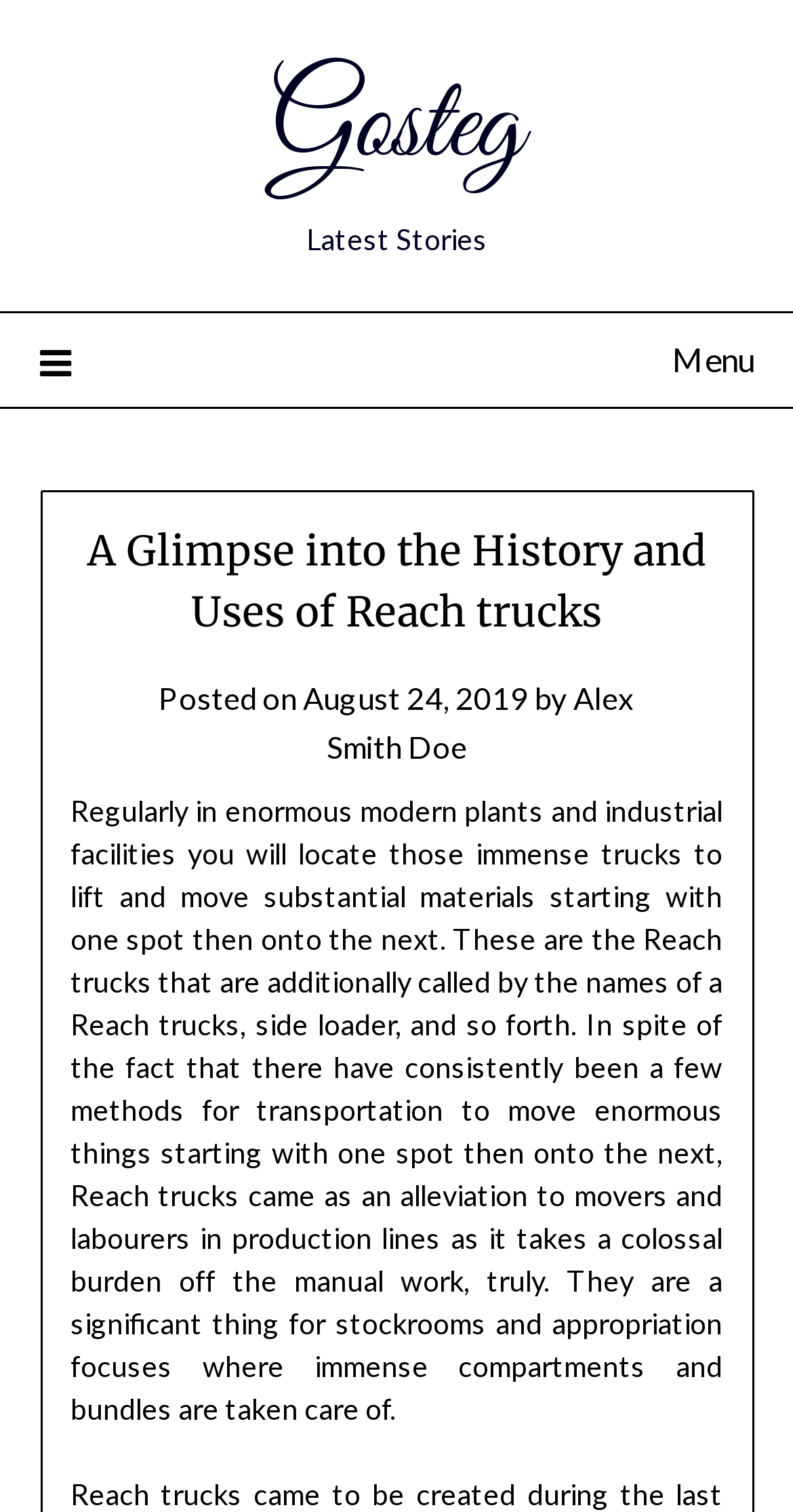What is the main topic of the article?
Please answer the question with as much detail and depth as you can.

I found the main topic of the article by looking at the heading 'A Glimpse into the History and Uses of Reach trucks' which indicates that the article is about Reach trucks.